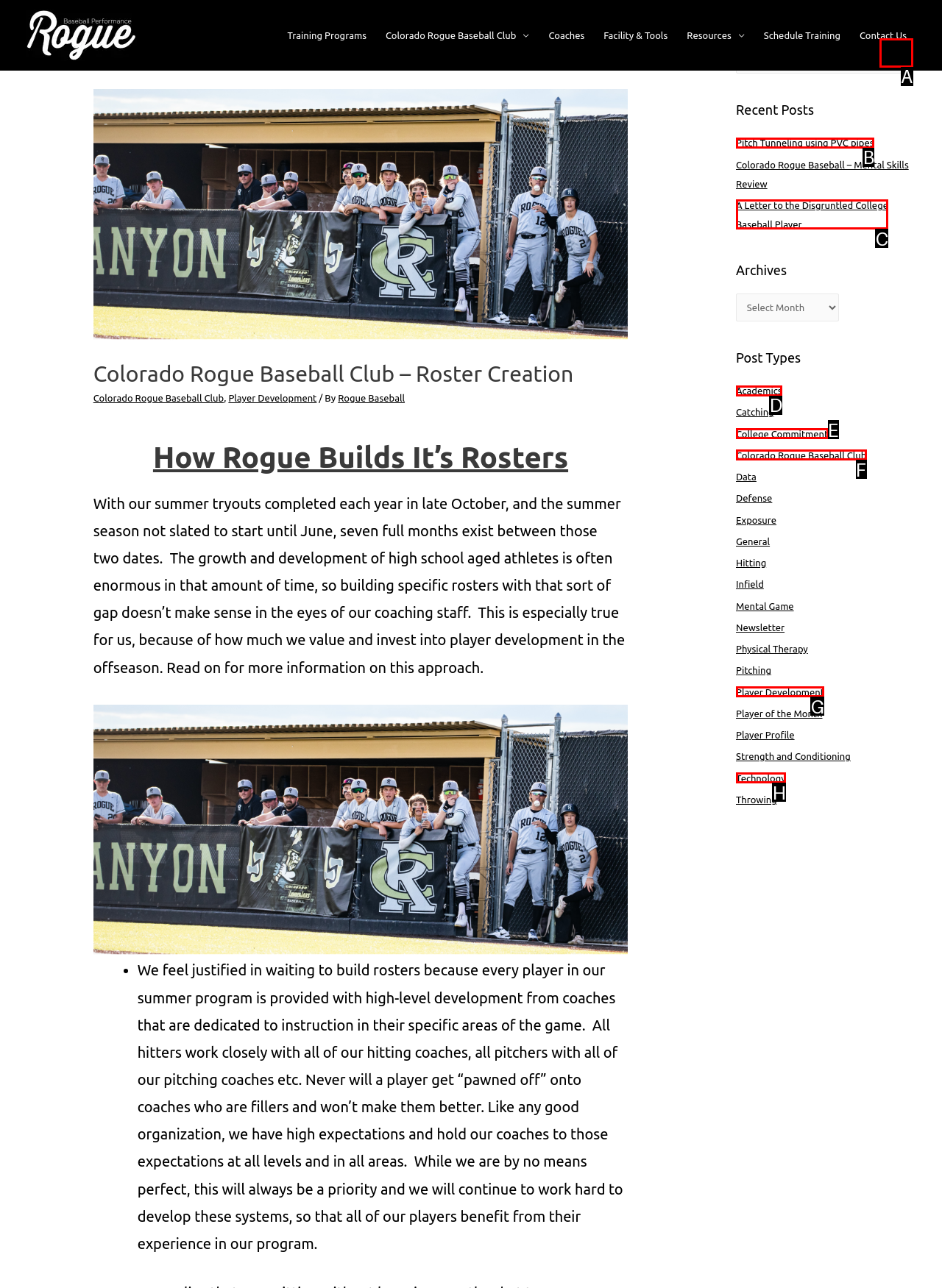Identify the option that corresponds to the description: Pitch Tunneling using PVC pipes 
Provide the letter of the matching option from the available choices directly.

B